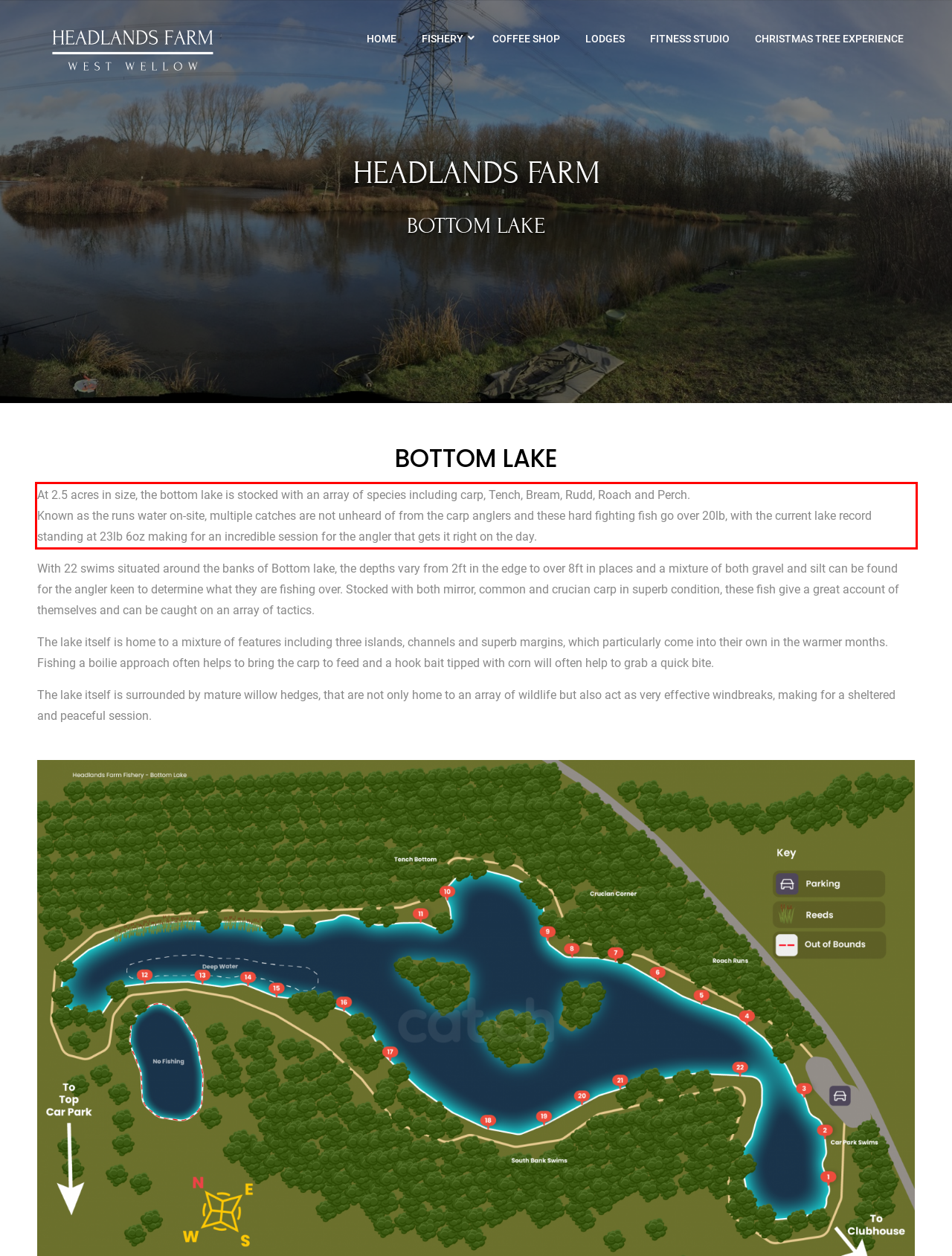You are given a webpage screenshot with a red bounding box around a UI element. Extract and generate the text inside this red bounding box.

At 2.5 acres in size, the bottom lake is stocked with an array of species including carp, Tench, Bream, Rudd, Roach and Perch. Known as the runs water on-site, multiple catches are not unheard of from the carp anglers and these hard fighting fish go over 20lb, with the current lake record standing at 23lb 6oz making for an incredible session for the angler that gets it right on the day.